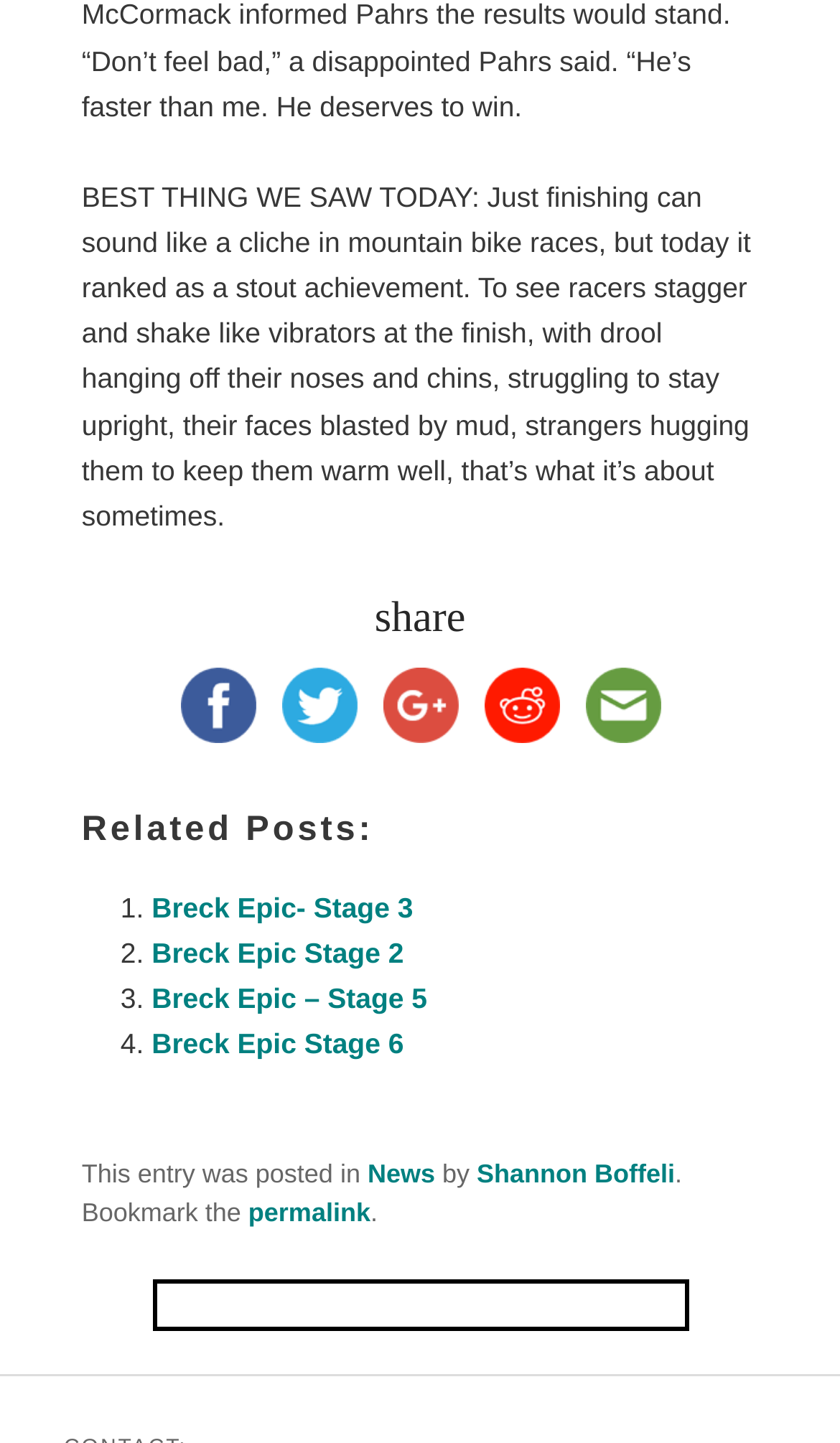Please provide a comprehensive answer to the question below using the information from the image: What is the main topic of the article?

Based on the content of the article, it appears to be discussing mountain bike races, specifically the Breck Epic event. The text describes the challenges faced by racers and the emotions they experience at the finish line.